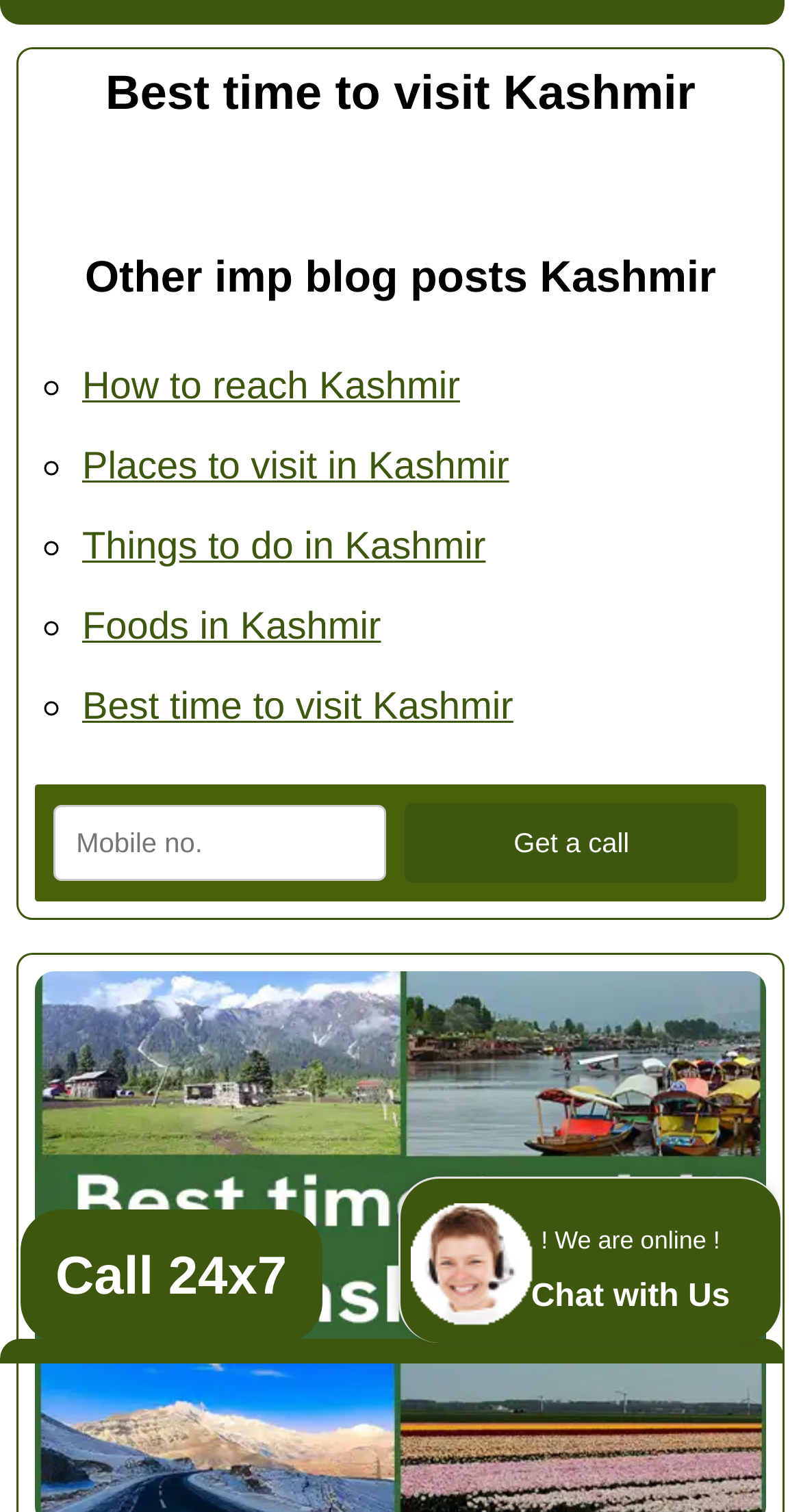Answer this question in one word or a short phrase: What is the primary focus of the webpage?

Kashmir tour packages